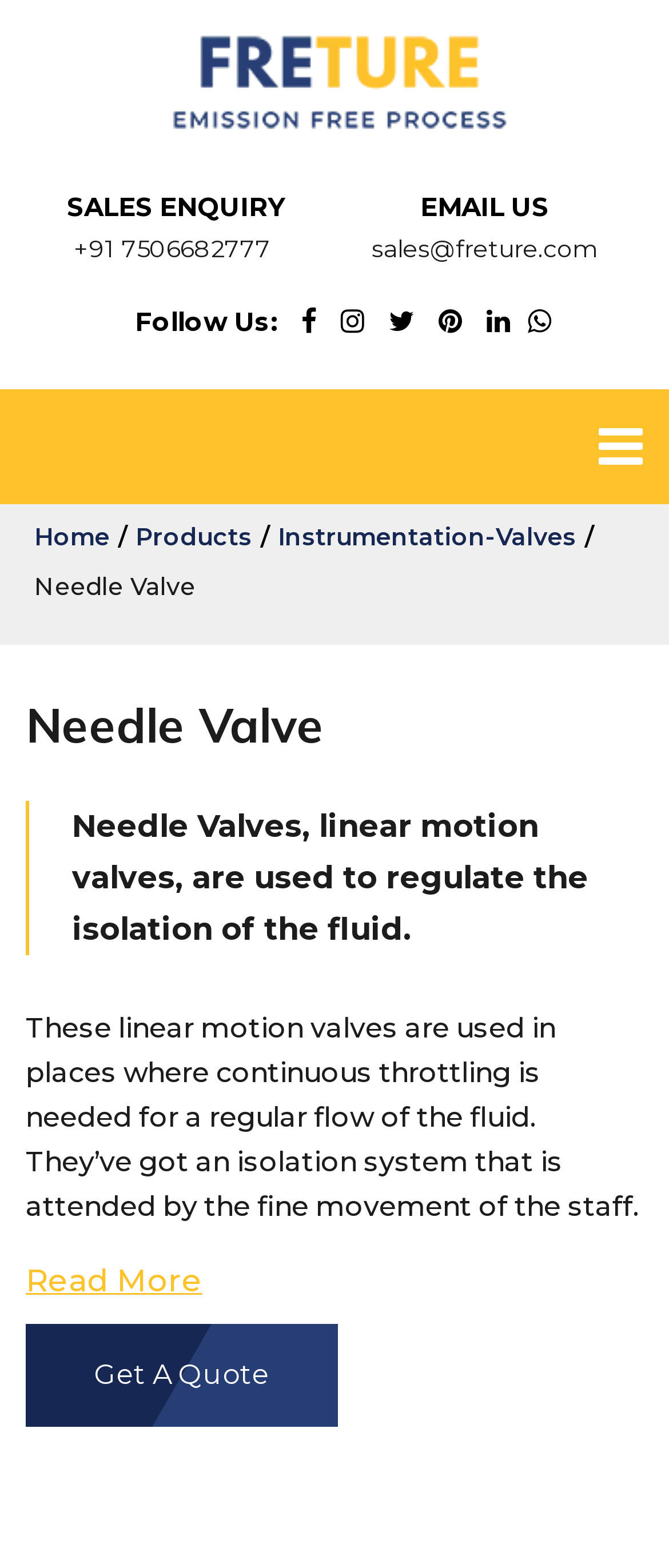Deliver a detailed narrative of the webpage's visual and textual elements.

The webpage is about Freture Techno, a needle valve manufacturer in Mumbai, India. At the top left, there is a logo image with a link to the homepage. Next to the logo, there are contact details, including a phone number and an email address, with links to make it easy to get in touch with the company. 

Below the contact details, there are social media links, represented by icons, allowing users to follow the company on various platforms. 

On the top right, there is a toggle navigation button to control the navigation bar. The navigation bar has links to different sections of the website, including Home, Products, and Instrumentation-Valves.

The main content of the webpage is about Needle Valves. There is a heading that reads "Needle Valve" and a blockquote that provides a brief description of what needle valves are and their purpose. The text explains that needle valves are used to regulate the isolation of fluid and are commonly used in places where continuous throttling is needed for a regular flow of fluid.

Below the blockquote, there is a paragraph that provides more information about needle valves, including their features and applications. At the end of the paragraph, there is a "Read More" link, suggesting that there is more information available about needle valves on the website. 

Finally, there is a prominent "Get A Quote" button at the bottom of the page, encouraging users to take action and get a quote for their needle valve needs.